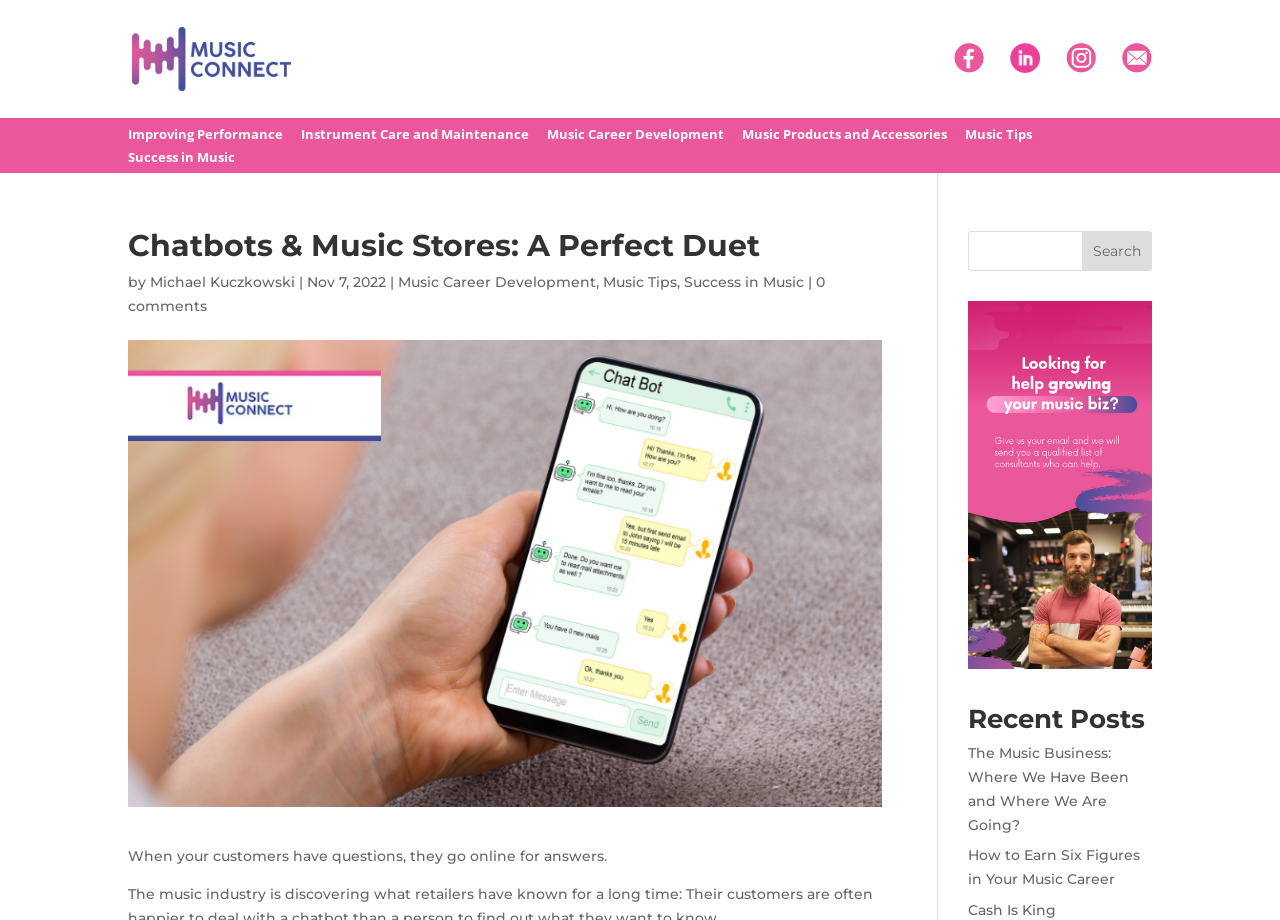Give the bounding box coordinates for the element described by: "Music Tips".

[0.471, 0.297, 0.529, 0.316]